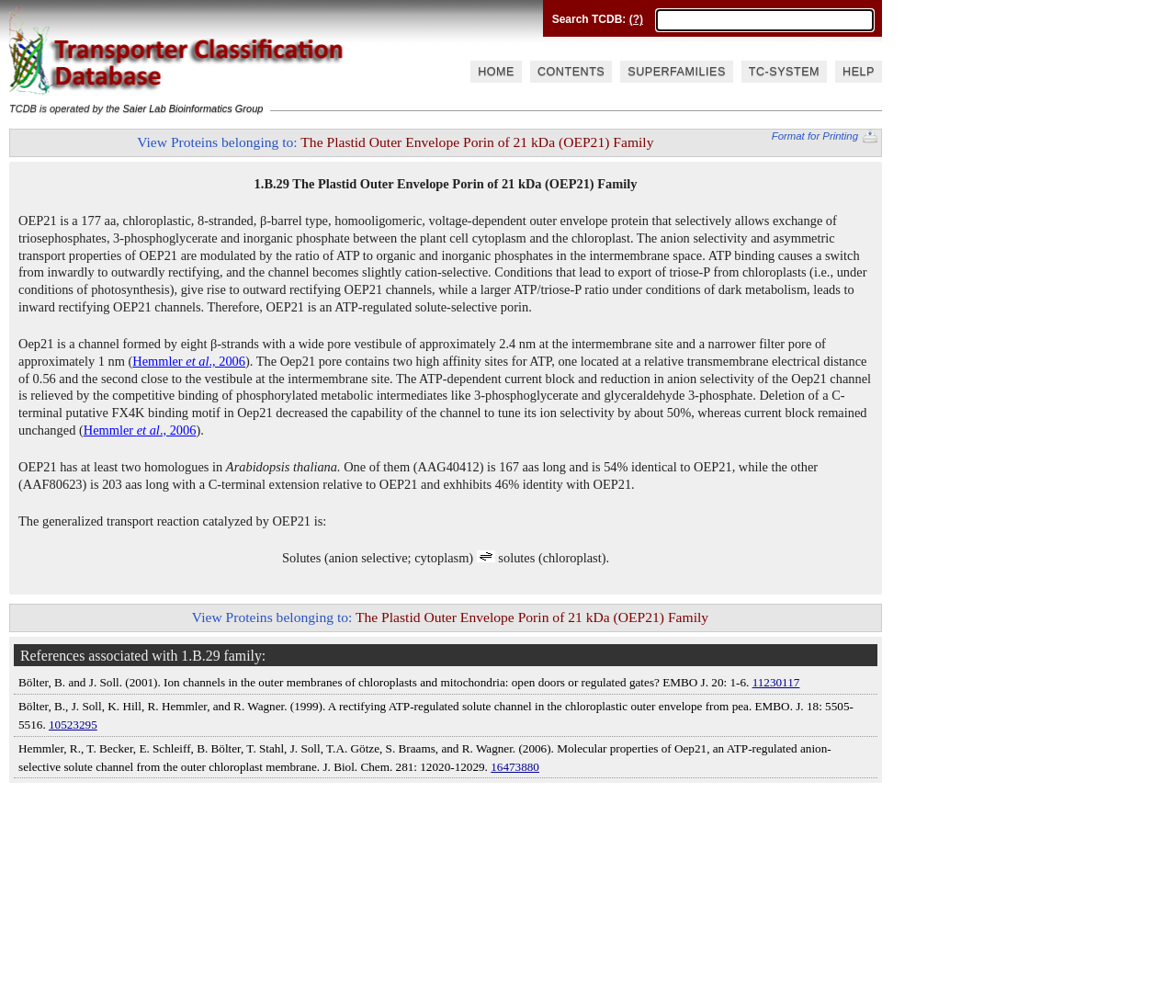Pinpoint the bounding box coordinates of the clickable element needed to complete the instruction: "Click HOME". The coordinates should be provided as four float numbers between 0 and 1: [left, top, right, bottom].

[0.4, 0.06, 0.444, 0.082]